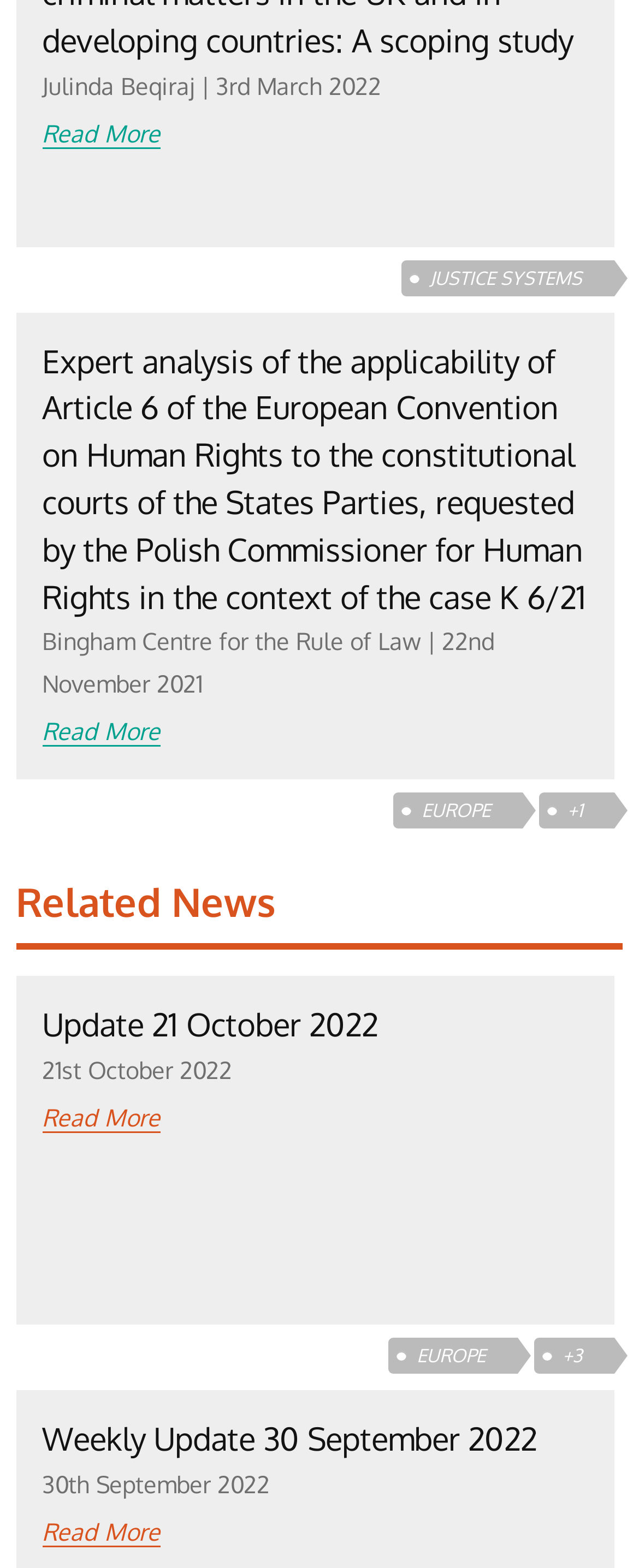Identify the bounding box coordinates of the part that should be clicked to carry out this instruction: "Read about expert analysis of the applicability of Article 6 of the European Convention on Human Rights".

[0.066, 0.217, 0.917, 0.393]